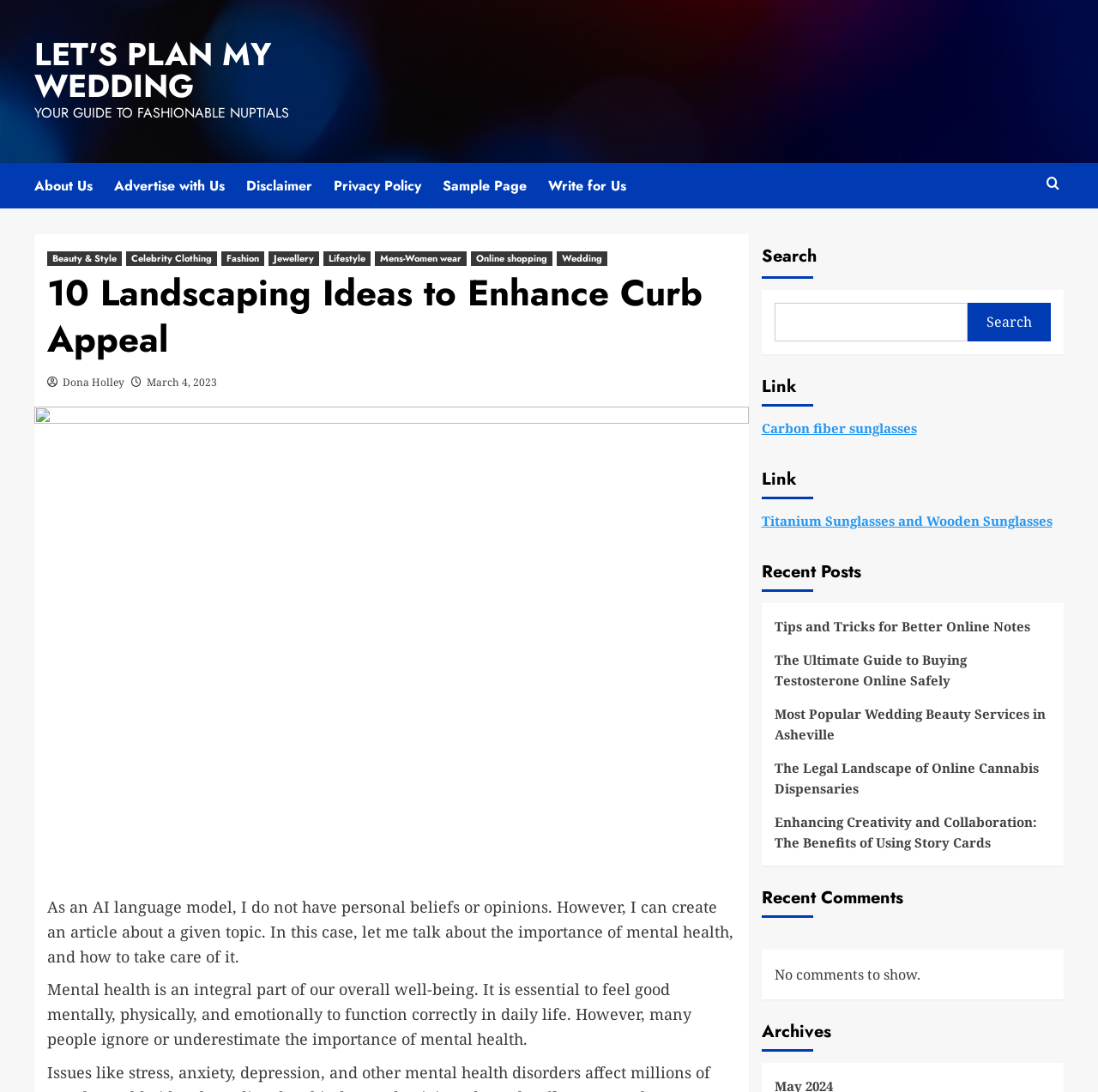Based on the element description: "Privacy Policy", identify the UI element and provide its bounding box coordinates. Use four float numbers between 0 and 1, [left, top, right, bottom].

None